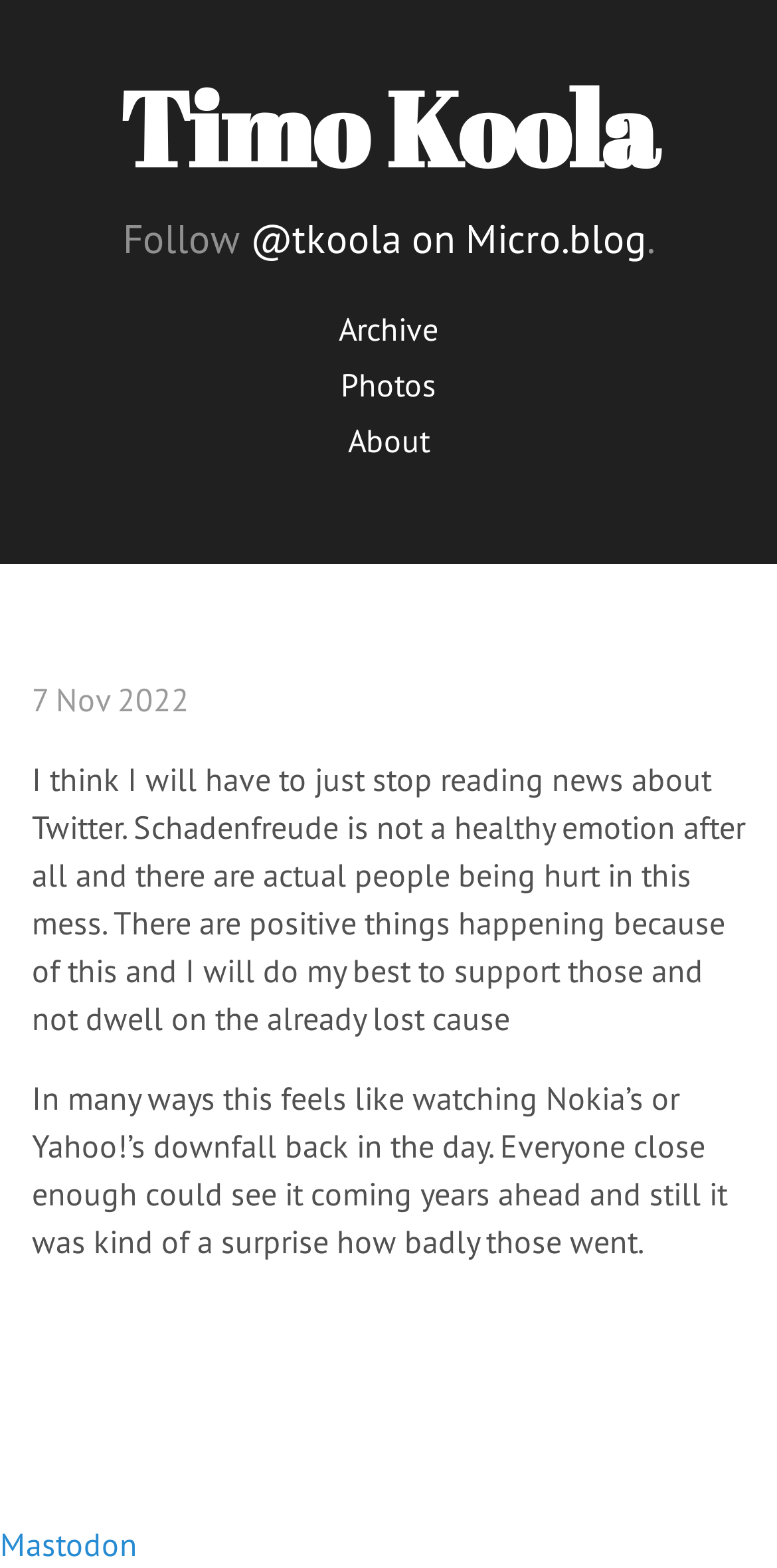Provide a single word or phrase to answer the given question: 
How many paragraphs are there in the latest post?

2